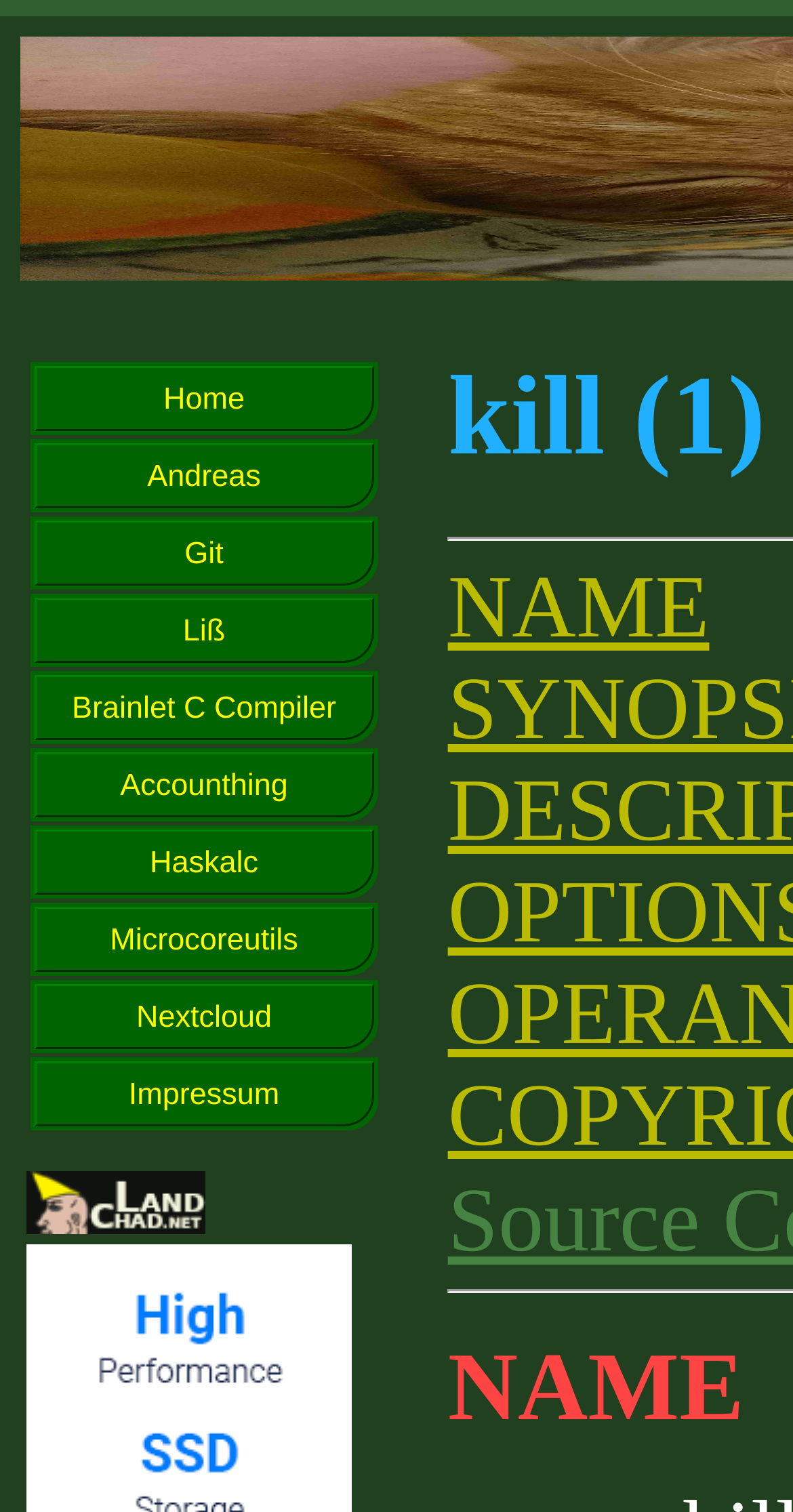Determine the bounding box coordinates of the section I need to click to execute the following instruction: "Check Impressum". Provide the coordinates as four float numbers between 0 and 1, i.e., [left, top, right, bottom].

[0.044, 0.703, 0.471, 0.736]